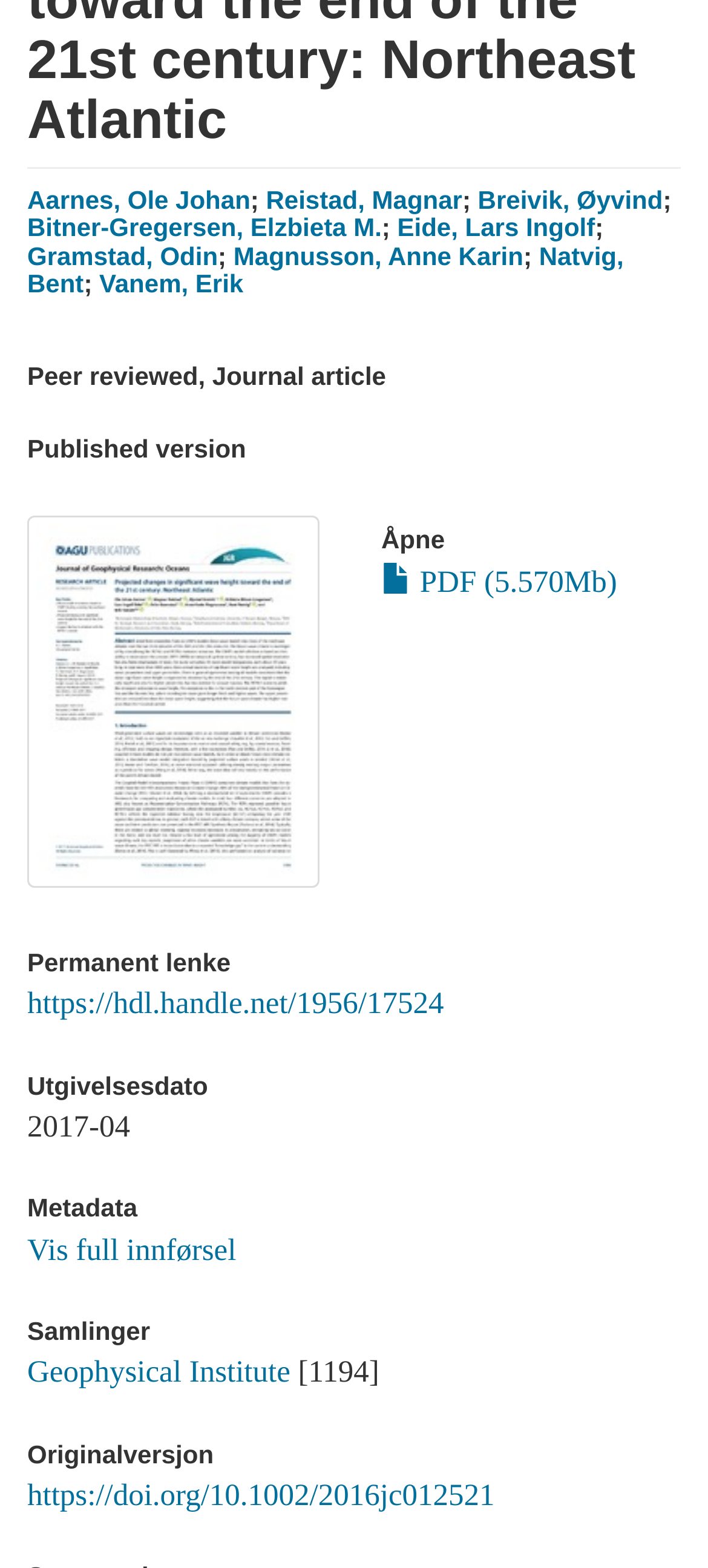Identify the bounding box of the UI element that matches this description: "Natvig, Bent".

[0.038, 0.154, 0.881, 0.19]